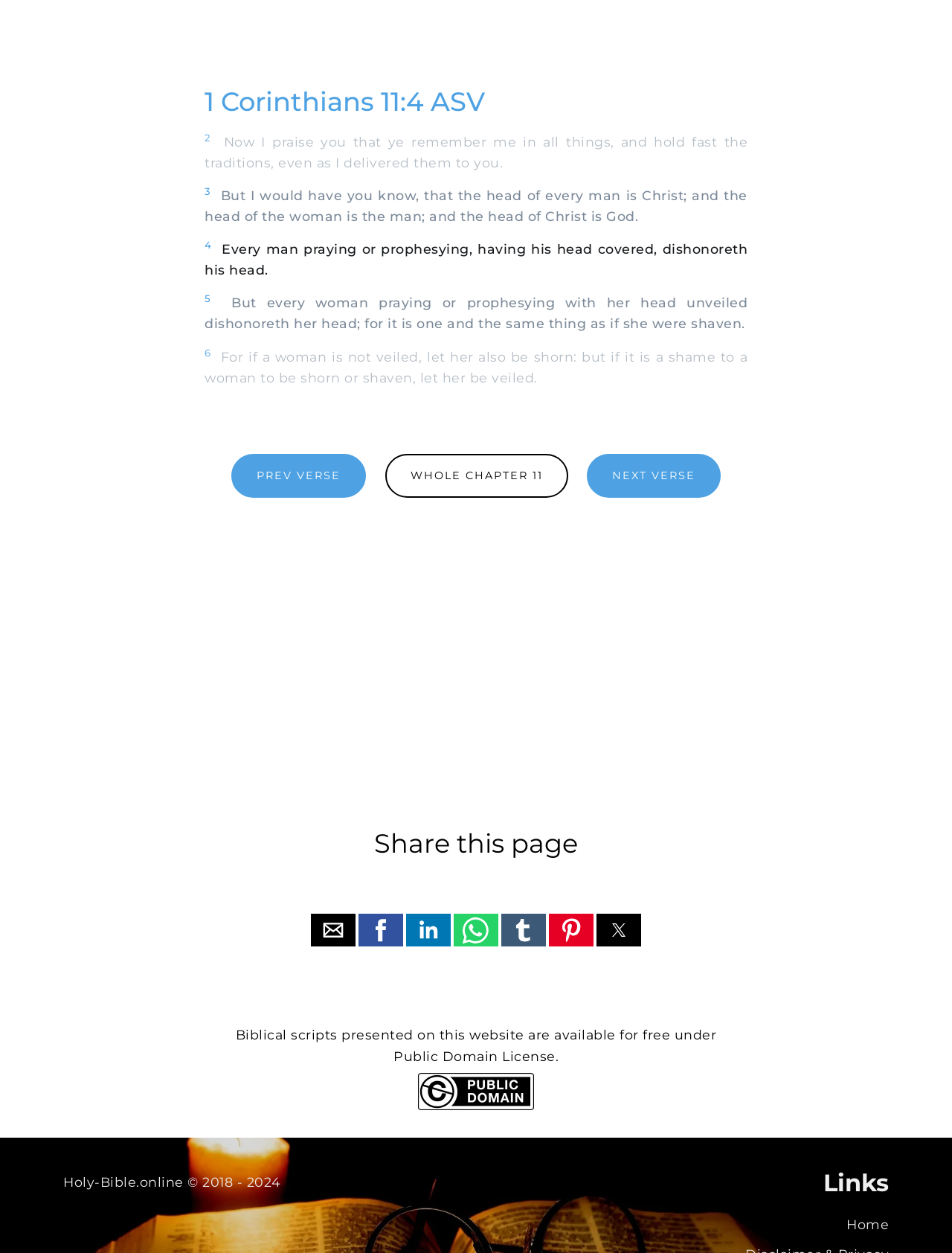Determine the bounding box coordinates for the UI element matching this description: "NEXT VERSE".

[0.616, 0.362, 0.757, 0.397]